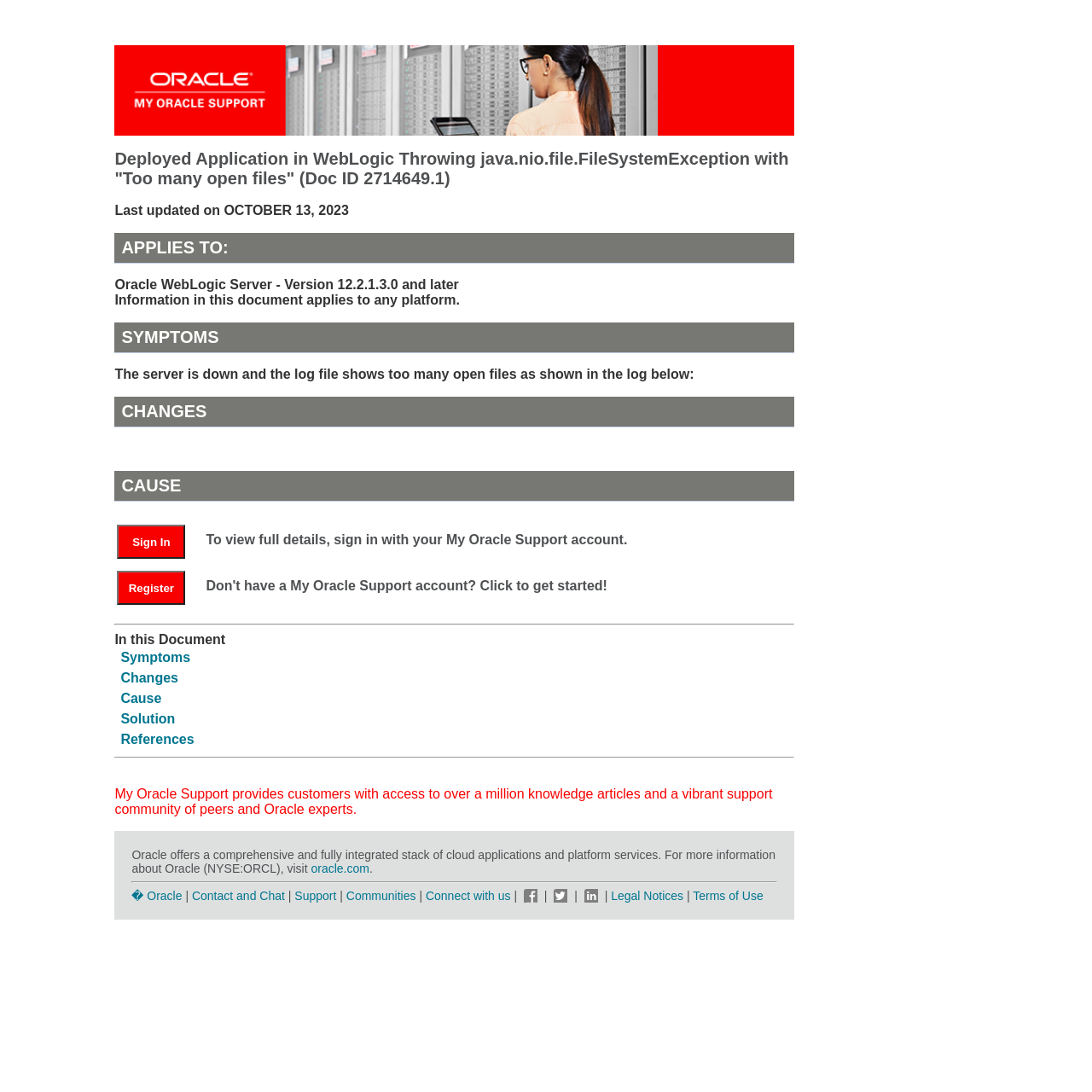Please identify the bounding box coordinates of the area I need to click to accomplish the following instruction: "View full details".

[0.189, 0.487, 0.694, 0.501]